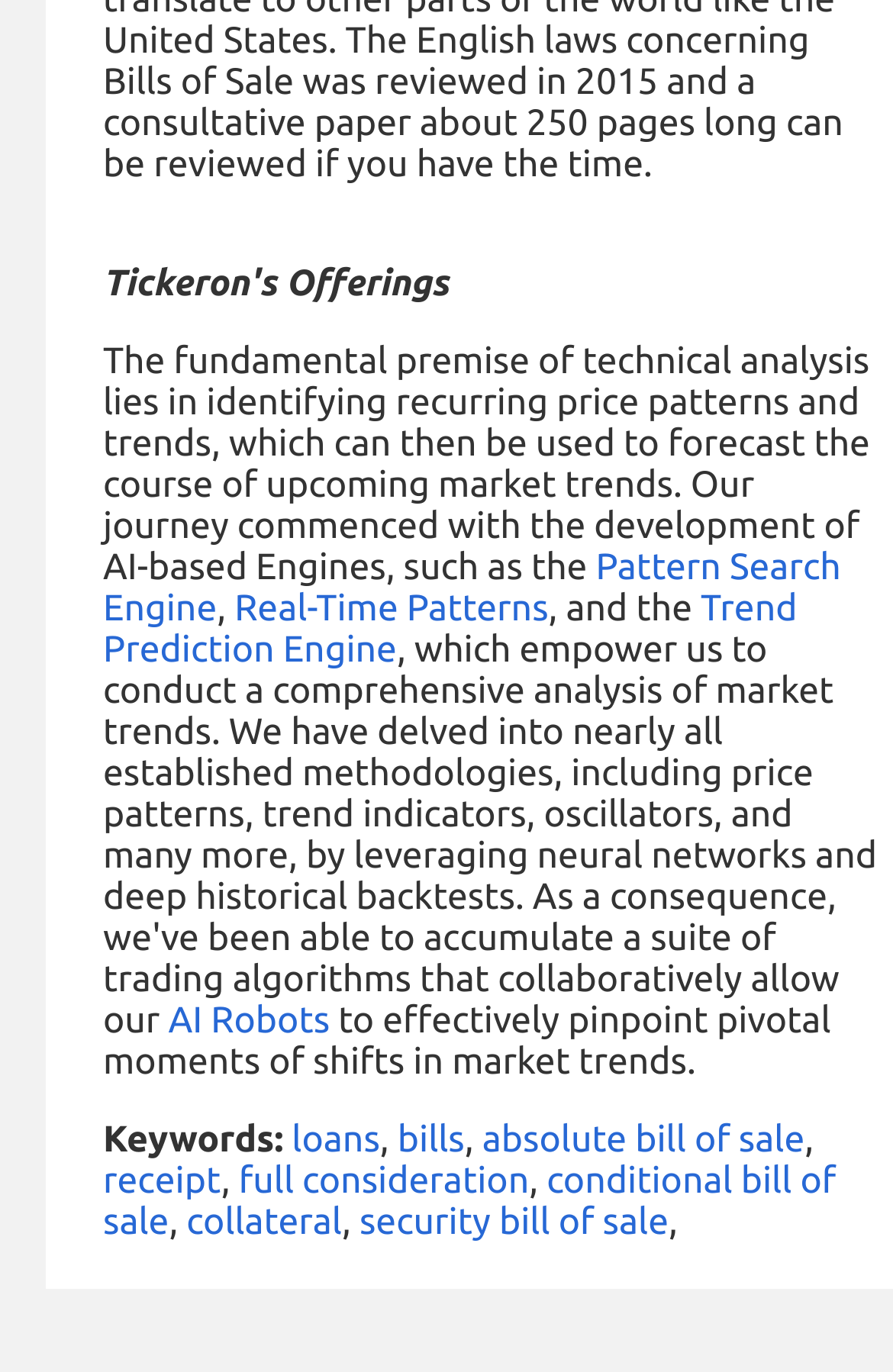Using the provided description: "conditional bill of sale", find the bounding box coordinates of the corresponding UI element. The output should be four float numbers between 0 and 1, in the format [left, top, right, bottom].

[0.115, 0.847, 0.936, 0.907]